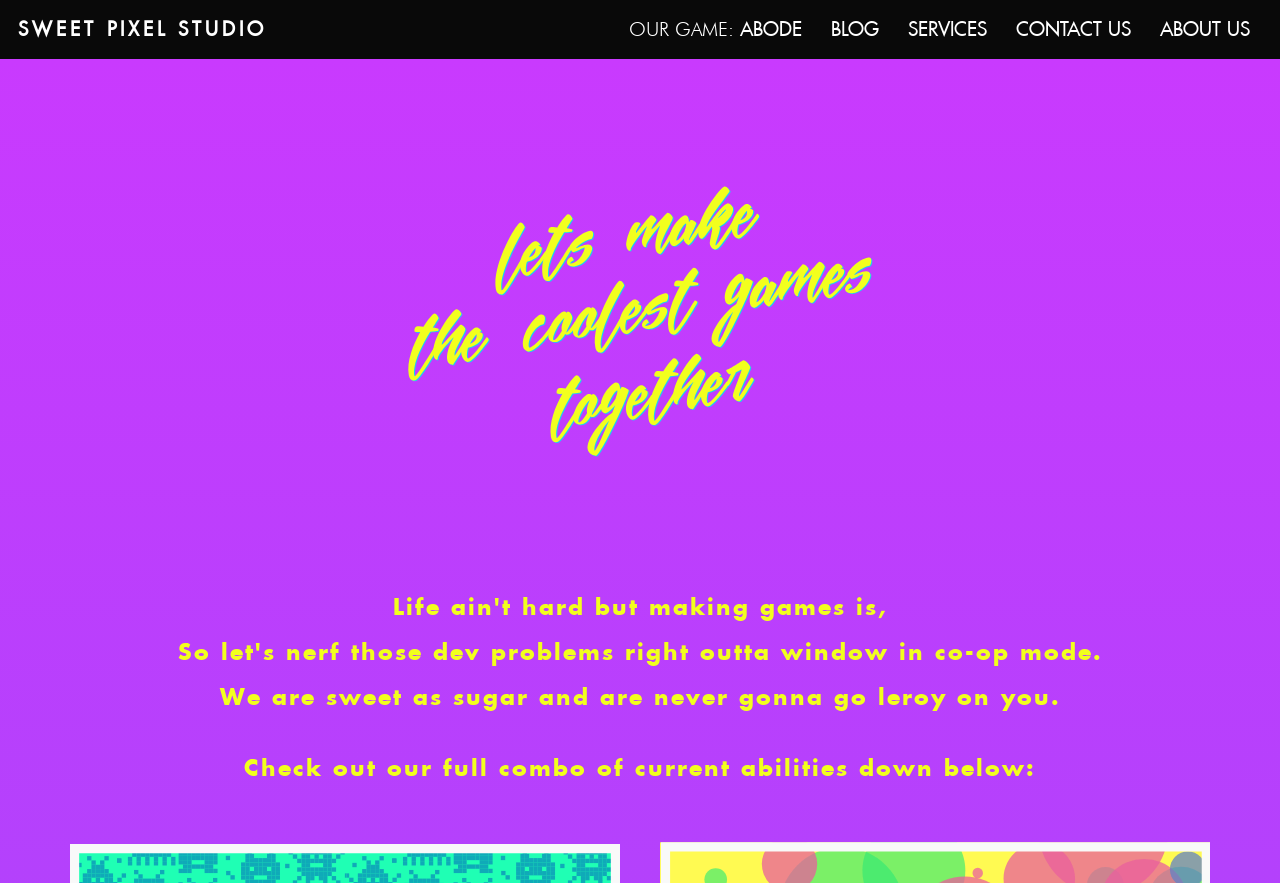Determine the bounding box of the UI component based on this description: "SWEET PIXEL STUDIO". The bounding box coordinates should be four float values between 0 and 1, i.e., [left, top, right, bottom].

[0.014, 0.021, 0.209, 0.046]